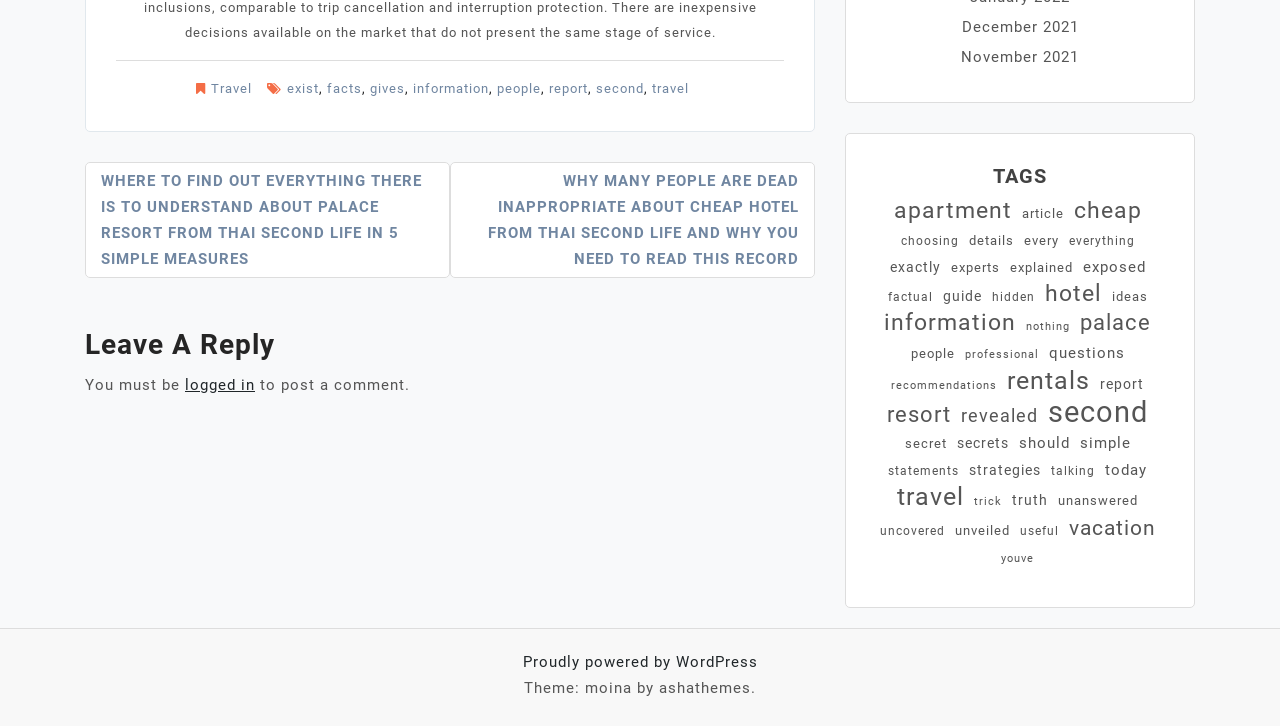Using the image as a reference, answer the following question in as much detail as possible:
What is required to post a comment?

I looked at the text under the 'Leave A Reply' heading and found that it says 'You must be logged in to post a comment.'